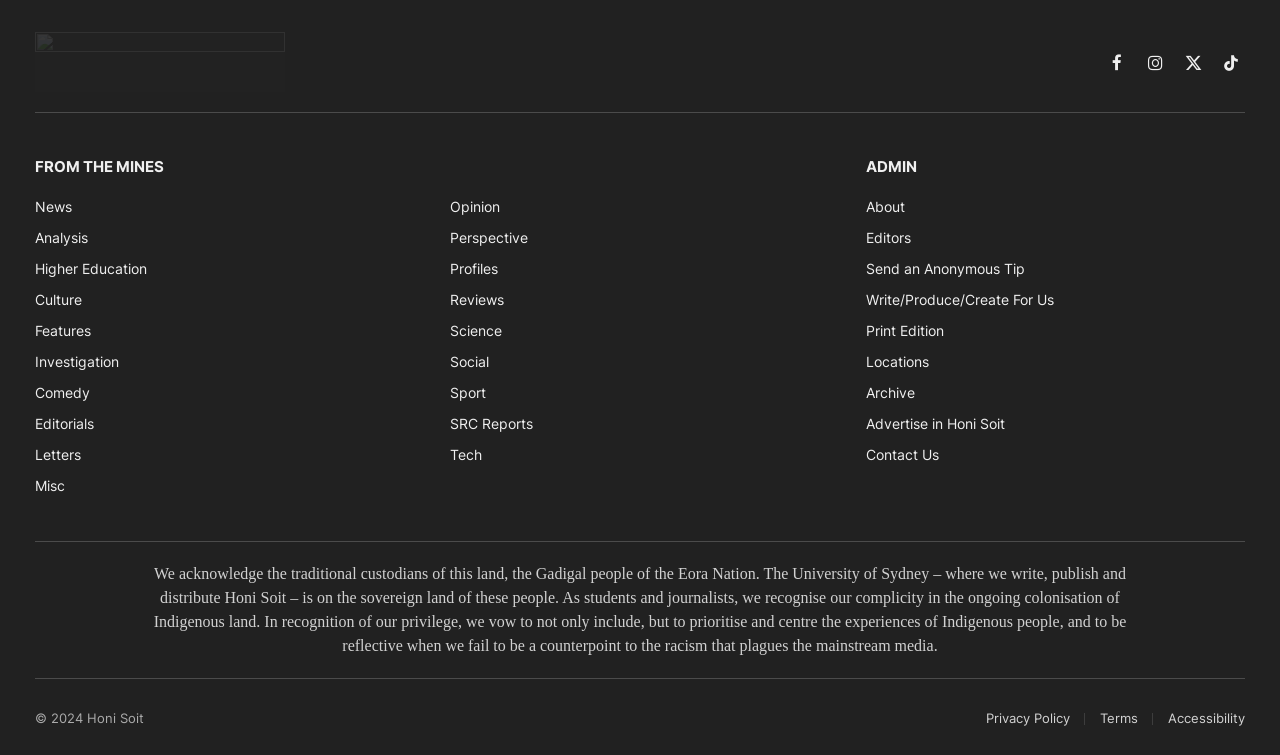Specify the bounding box coordinates of the region I need to click to perform the following instruction: "View editorials". The coordinates must be four float numbers in the range of 0 to 1, i.e., [left, top, right, bottom].

[0.027, 0.55, 0.073, 0.573]